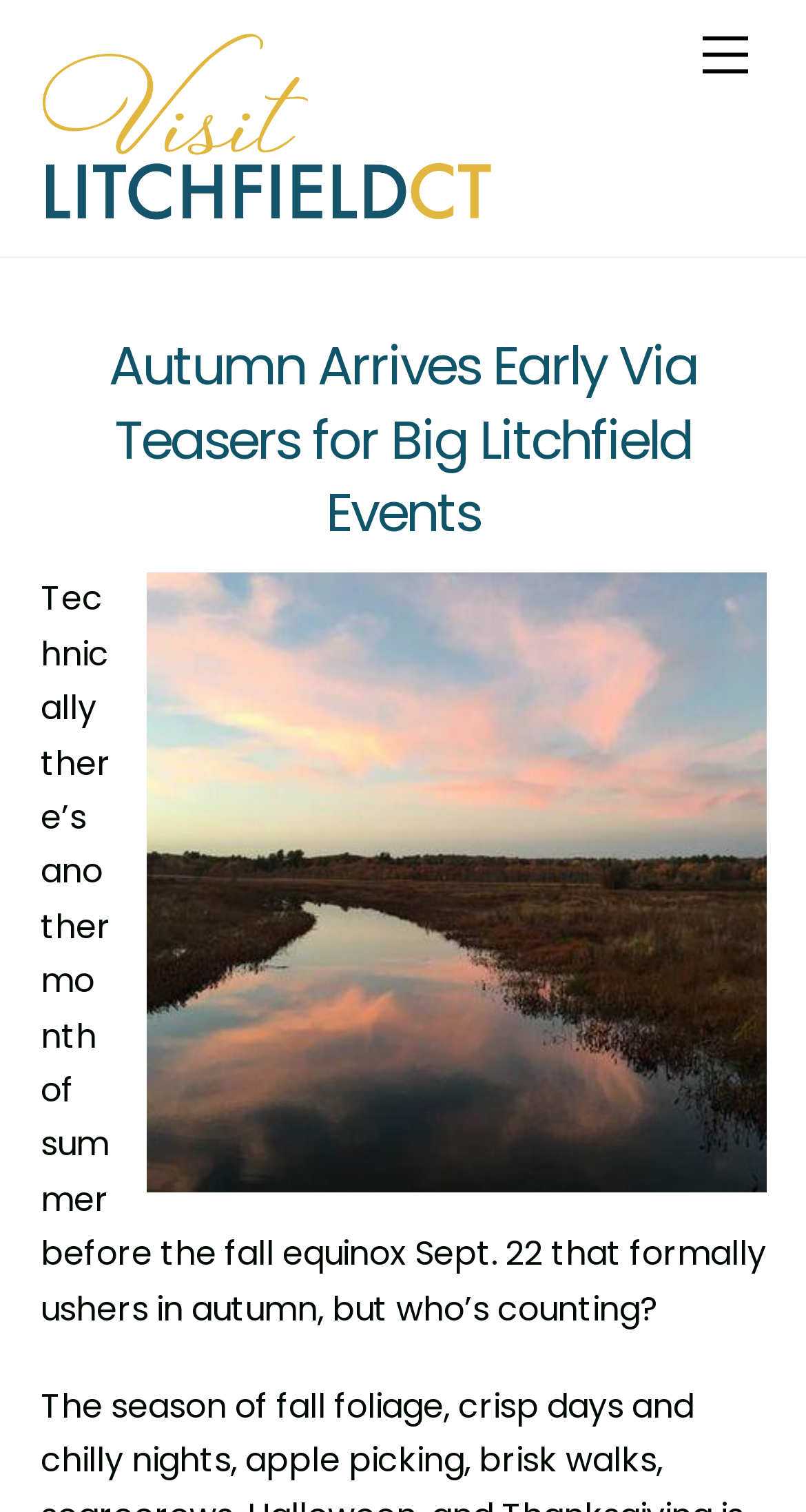What is the name of the town being referred to?
Examine the image and give a concise answer in one word or a short phrase.

Litchfield